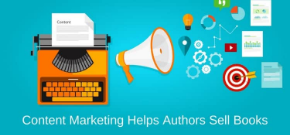What does the megaphone represent in the image?
With the help of the image, please provide a detailed response to the question.

According to the caption, 'Positioned prominently next to [the typewriter] is a megaphone, representing communication and outreach, which is crucial for promoting books.' This implies that the megaphone in the image symbolizes communication and outreach.